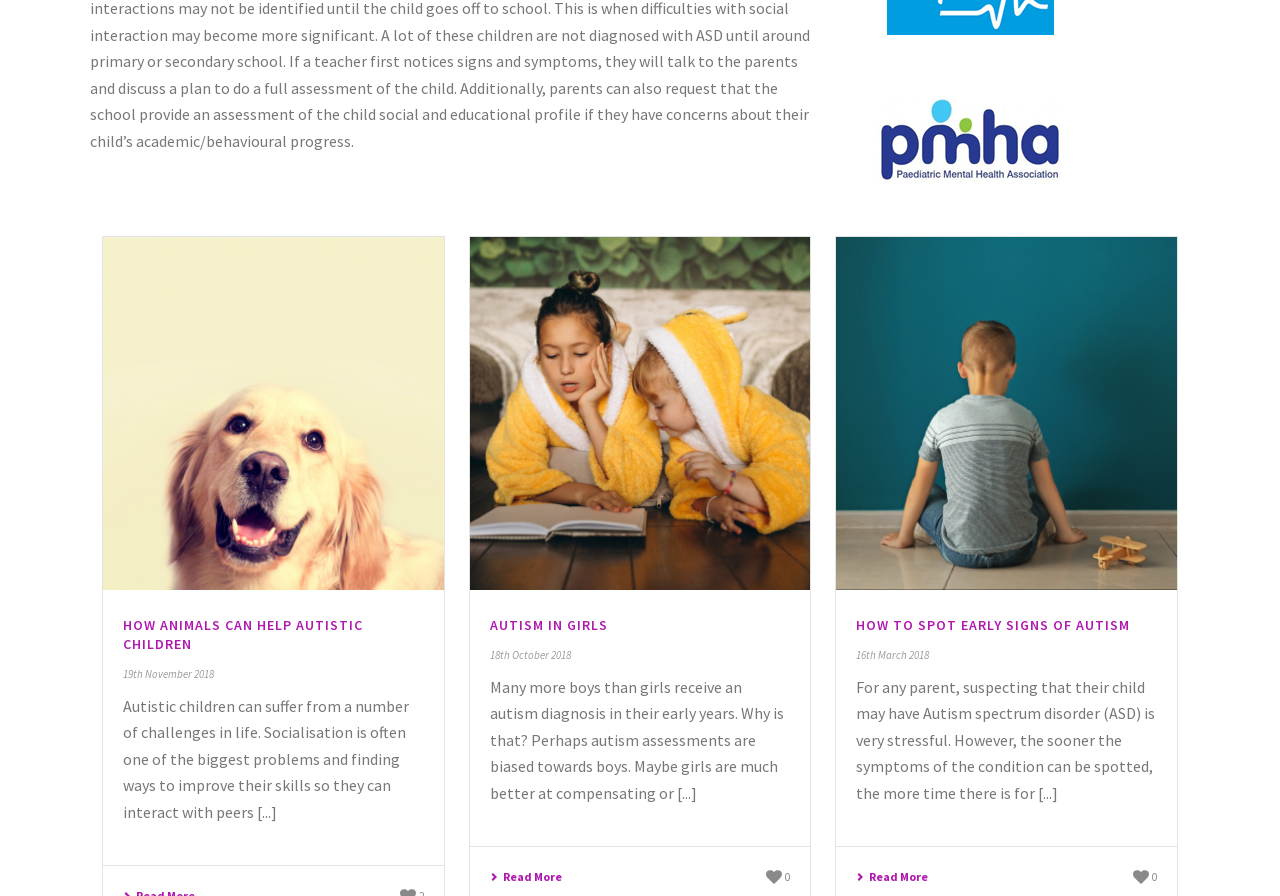What is the date of the second article?
Answer with a single word or short phrase according to what you see in the image.

18th October 2018